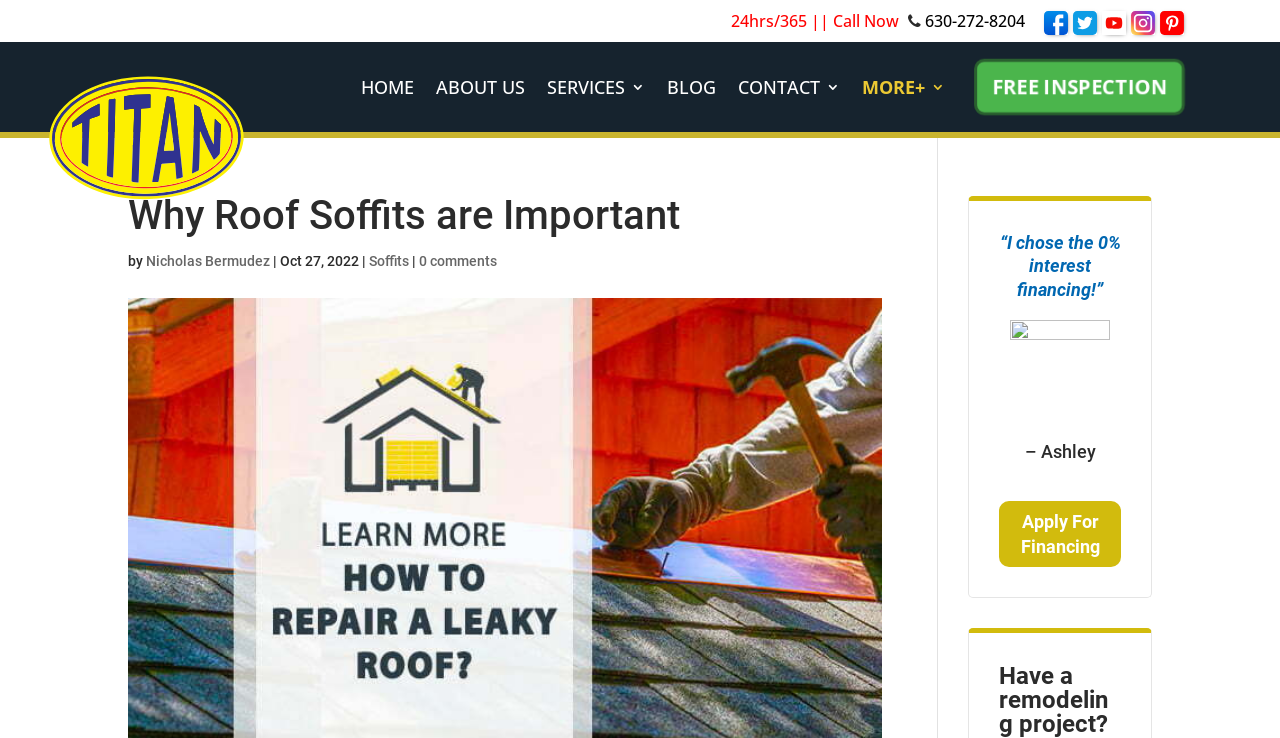Please determine the headline of the webpage and provide its content.

Why Roof Soffits are Important